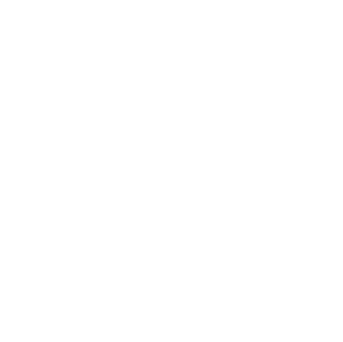What is the aesthetic of the website?
Please provide a detailed and thorough answer to the question.

The overall aesthetic of the website is clean and modern, reflecting the forward-thinking approach of the agency.